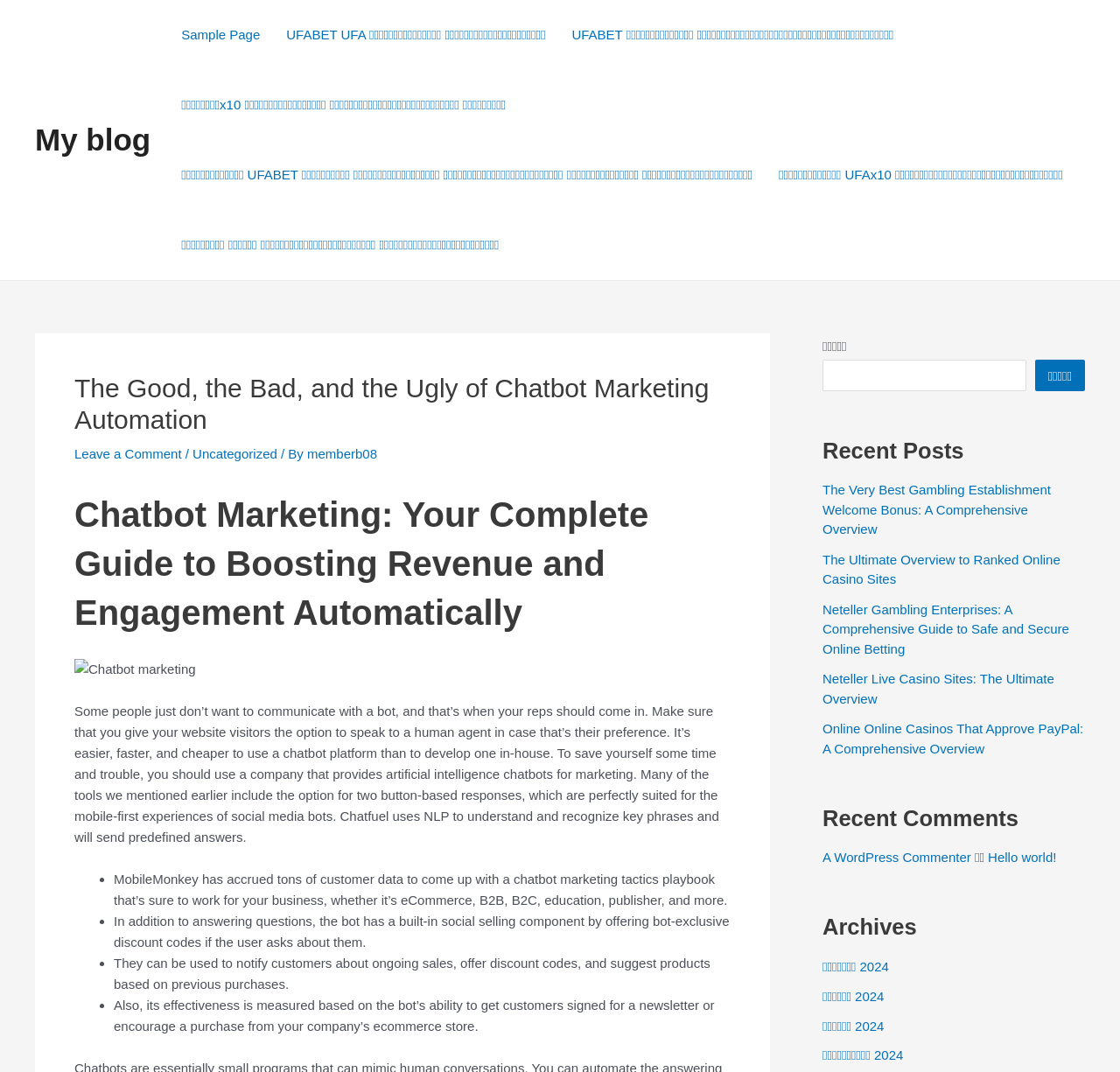What is the text of the first list marker?
From the image, provide a succinct answer in one word or a short phrase.

•